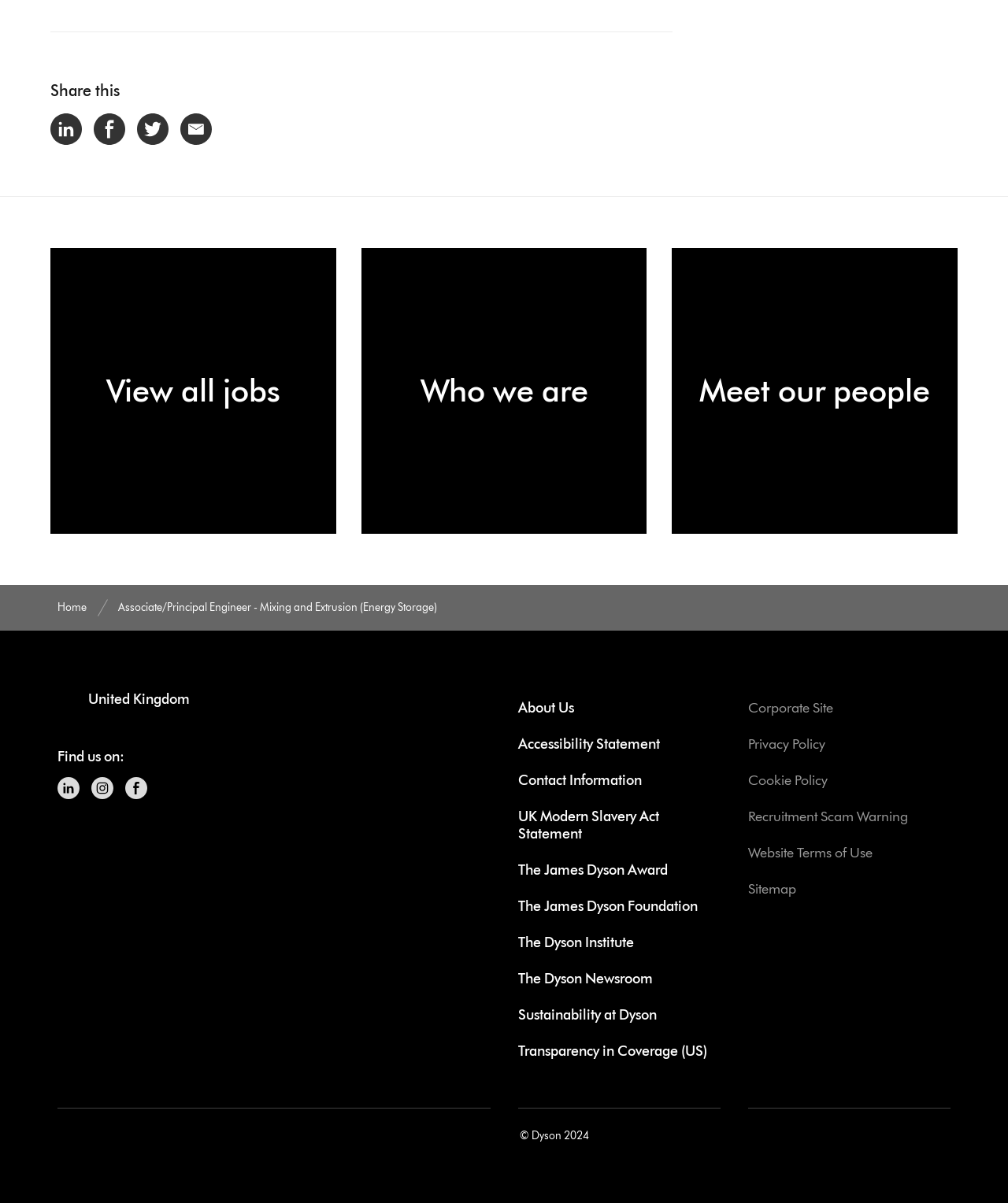Pinpoint the bounding box coordinates of the element you need to click to execute the following instruction: "Click on the United Kingdom button". The bounding box should be represented by four float numbers between 0 and 1, in the format [left, top, right, bottom].

[0.057, 0.573, 0.188, 0.589]